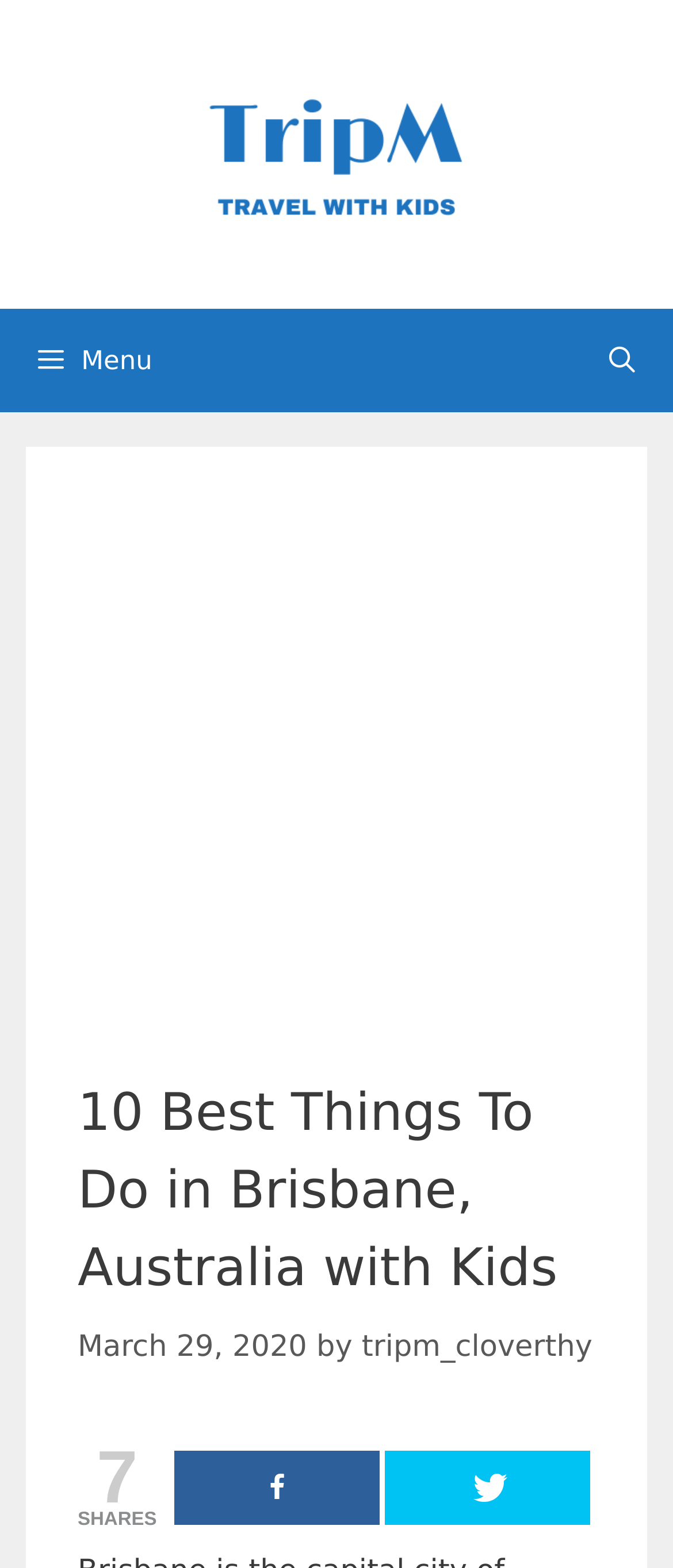What is the author of the article?
Please provide an in-depth and detailed response to the question.

The author of the article can be found below the heading, where it says 'by tripm_cloverthy'.